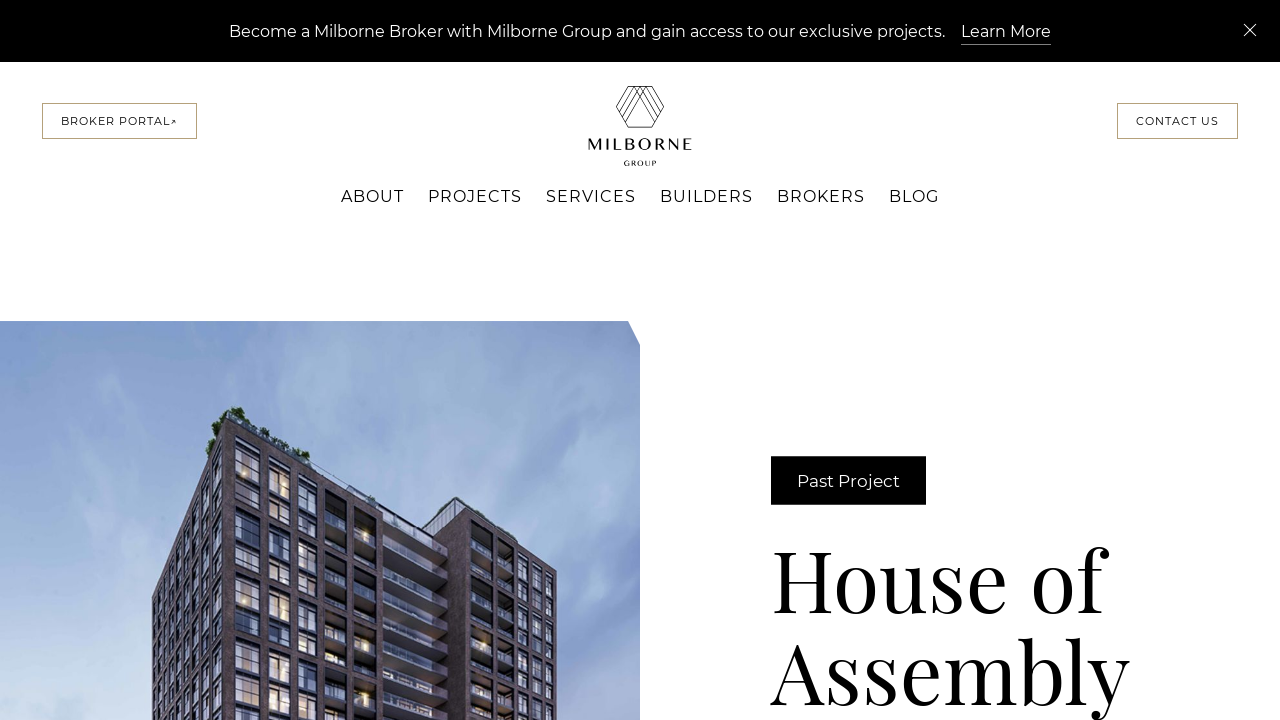Identify the bounding box for the UI element described as: "Learn More". Ensure the coordinates are four float numbers between 0 and 1, formatted as [left, top, right, bottom].

[0.751, 0.028, 0.821, 0.062]